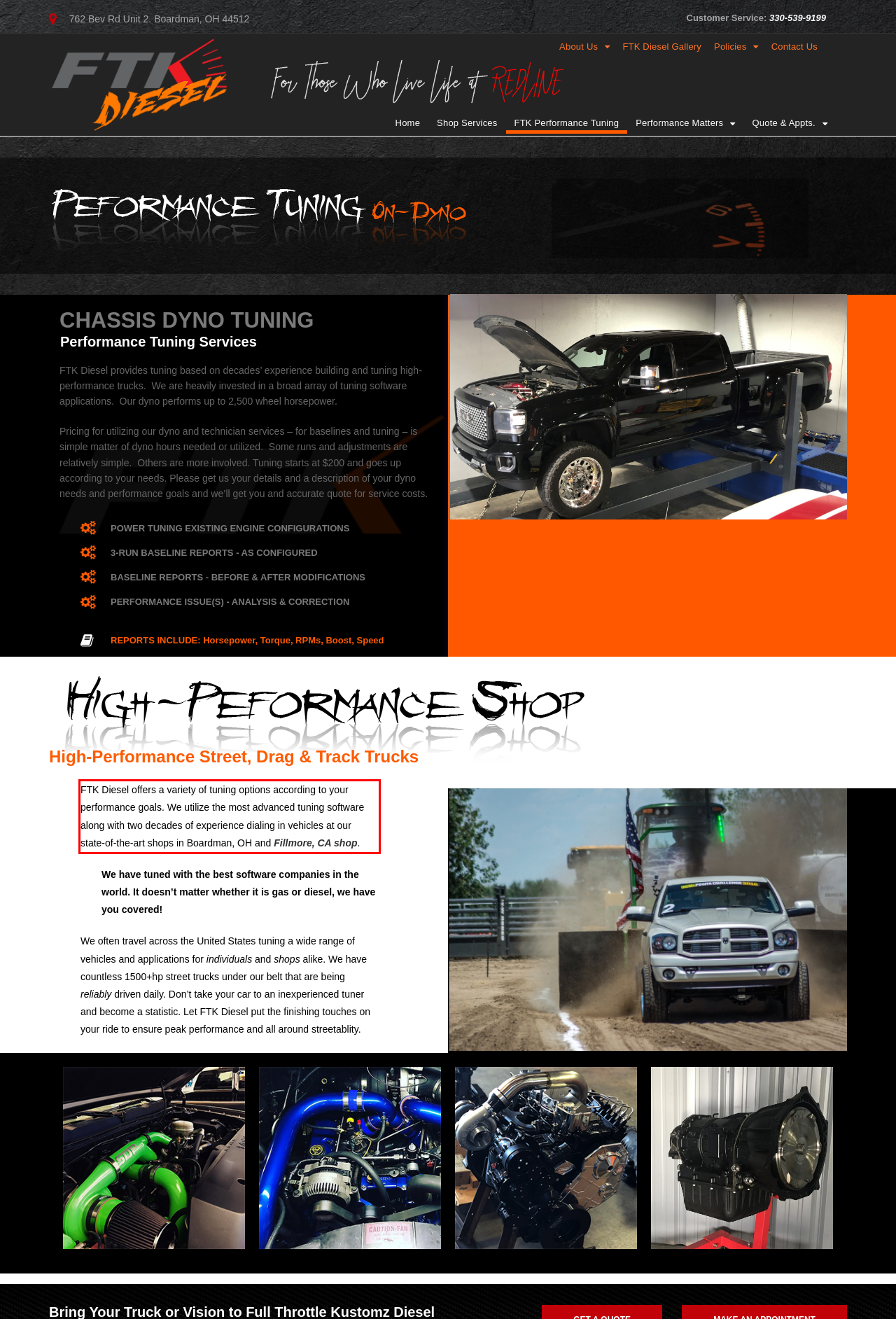In the given screenshot, locate the red bounding box and extract the text content from within it.

FTK Diesel offers a variety of tuning options according to your performance goals. We utilize the most advanced tuning software along with two decades of experience dialing in vehicles at our state-of-the-art shops in Boardman, OH and Fillmore, CA shop.